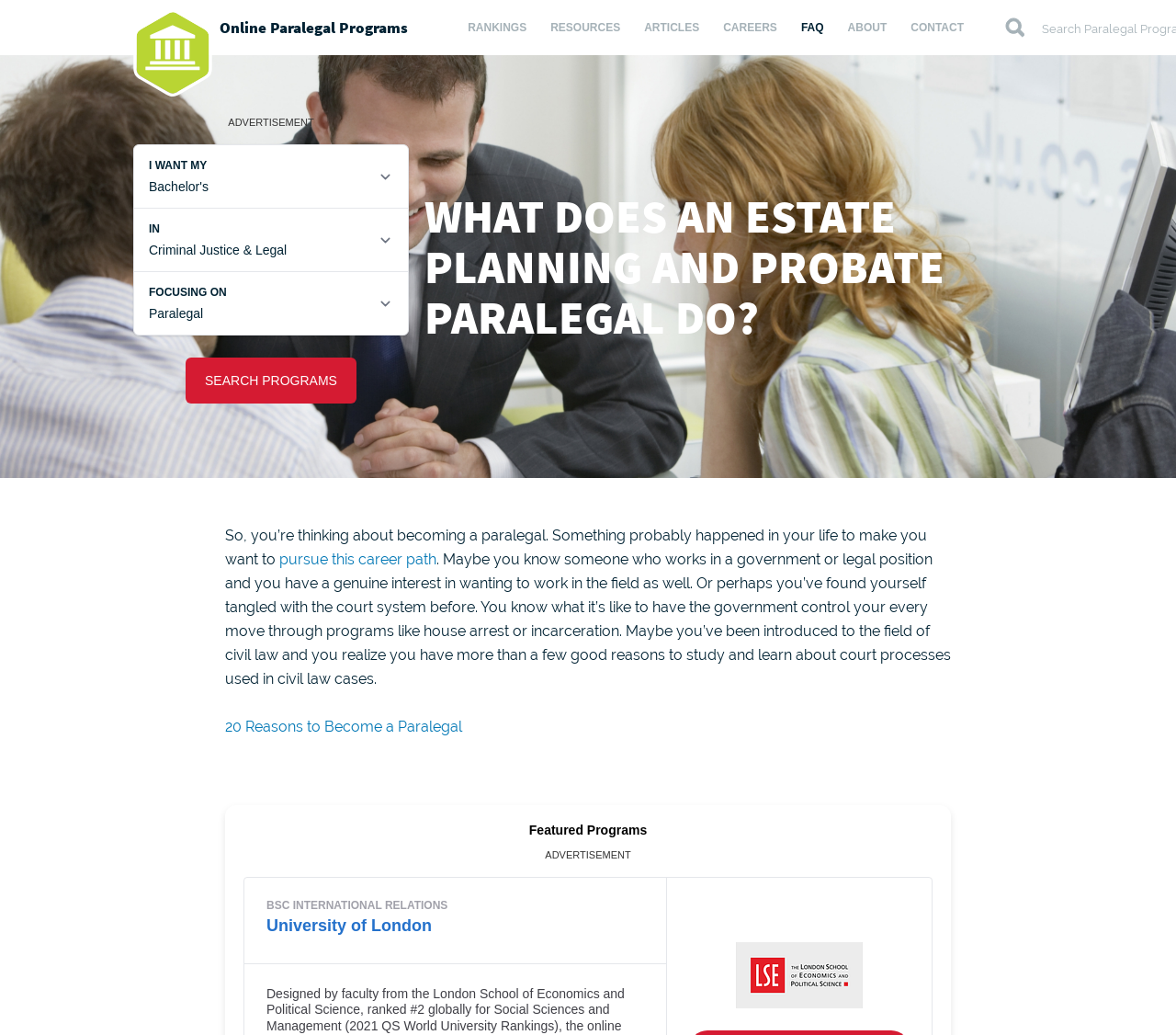Locate the bounding box coordinates of the UI element described by: "pursue this career path". The bounding box coordinates should consist of four float numbers between 0 and 1, i.e., [left, top, right, bottom].

[0.238, 0.532, 0.371, 0.549]